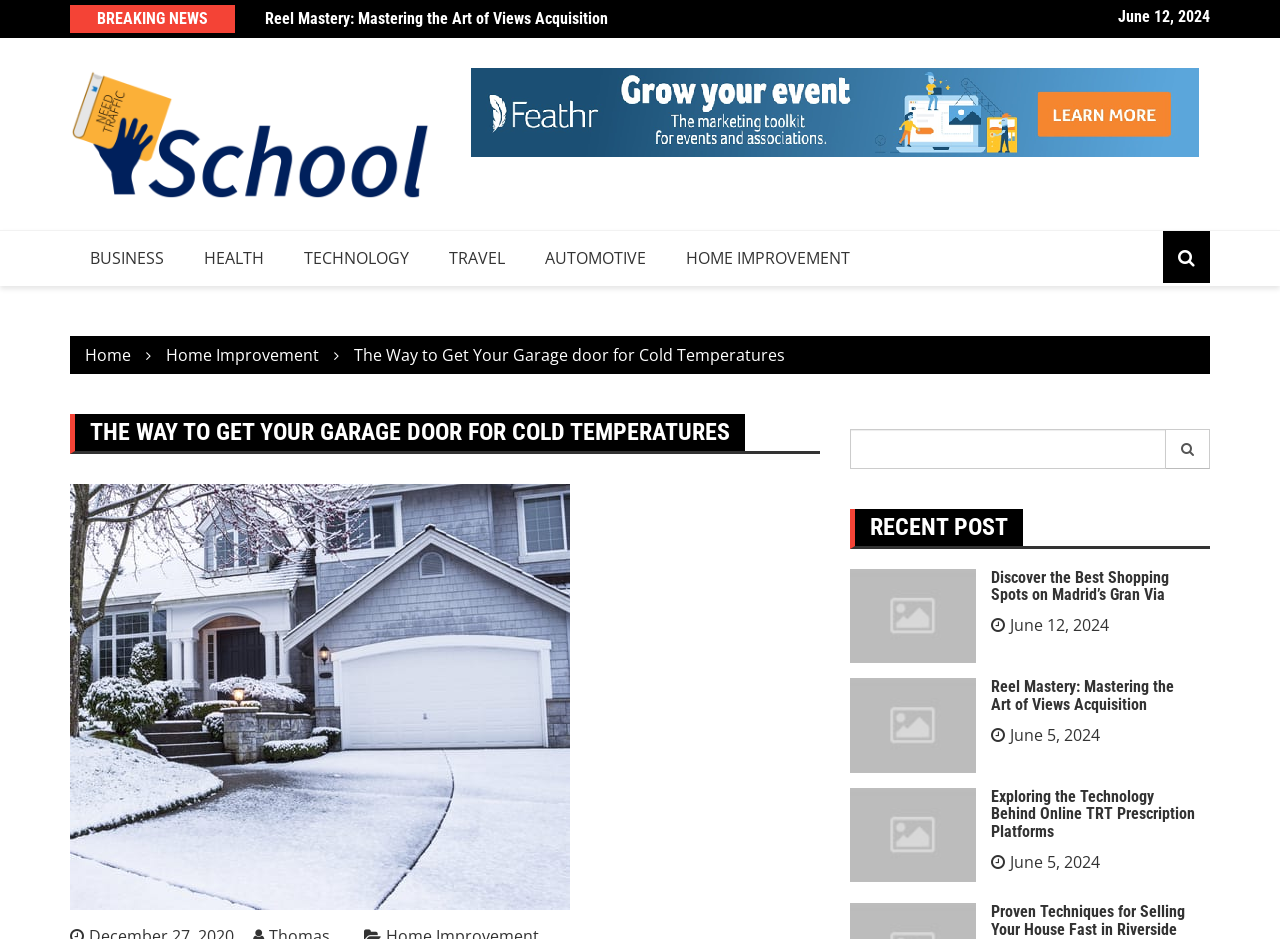Find the bounding box coordinates of the element you need to click on to perform this action: 'Read about The Way to Get Your Garage door for Cold Temperatures'. The coordinates should be represented by four float values between 0 and 1, in the format [left, top, right, bottom].

[0.277, 0.366, 0.613, 0.389]